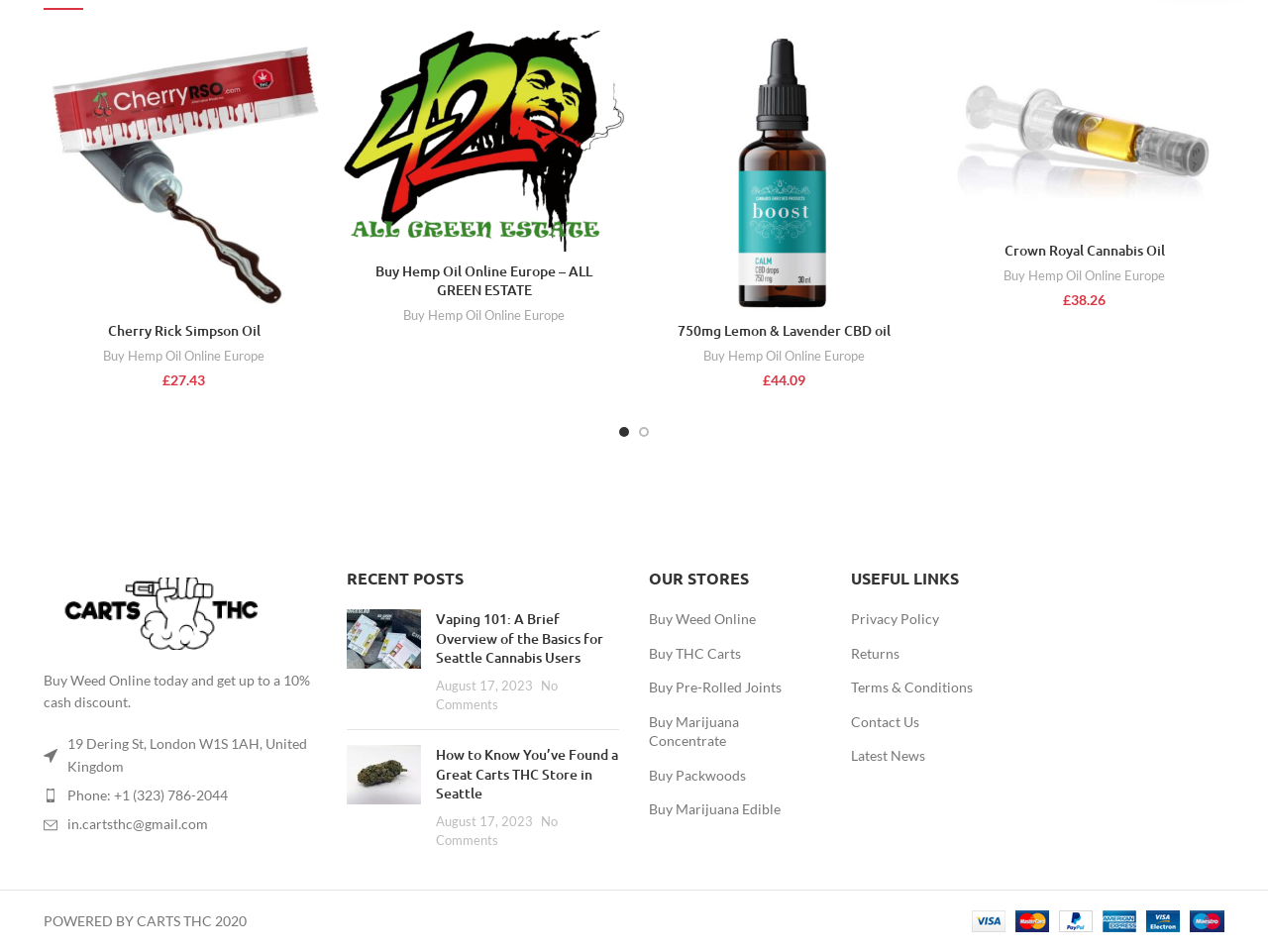Locate the bounding box coordinates of the element's region that should be clicked to carry out the following instruction: "Contact Us". The coordinates need to be four float numbers between 0 and 1, i.e., [left, top, right, bottom].

[0.671, 0.748, 0.726, 0.768]